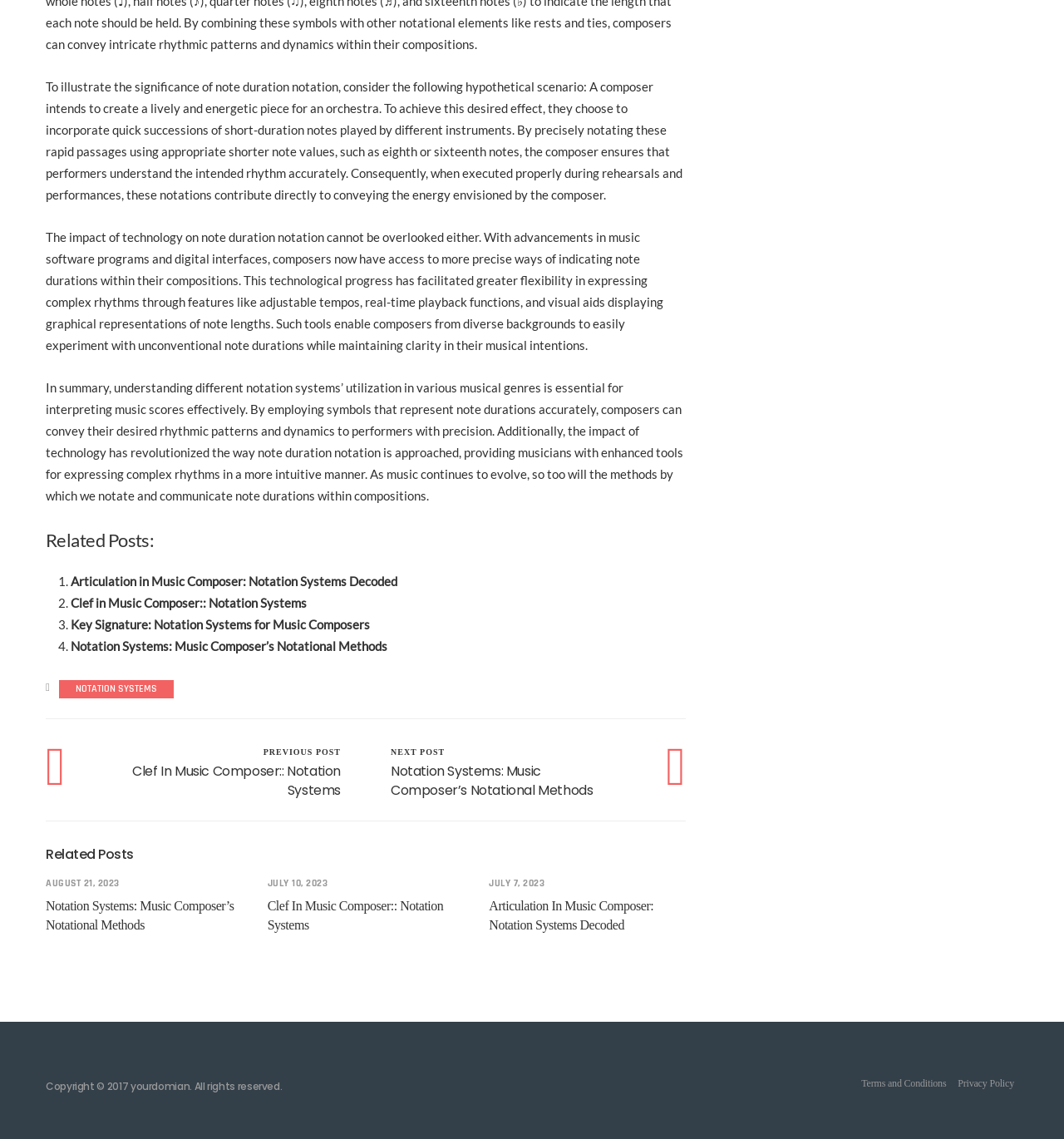Please find the bounding box coordinates of the element that you should click to achieve the following instruction: "Click on the link 'Notation Systems: Music Composer’s Notational Methods'". The coordinates should be presented as four float numbers between 0 and 1: [left, top, right, bottom].

[0.066, 0.561, 0.364, 0.574]